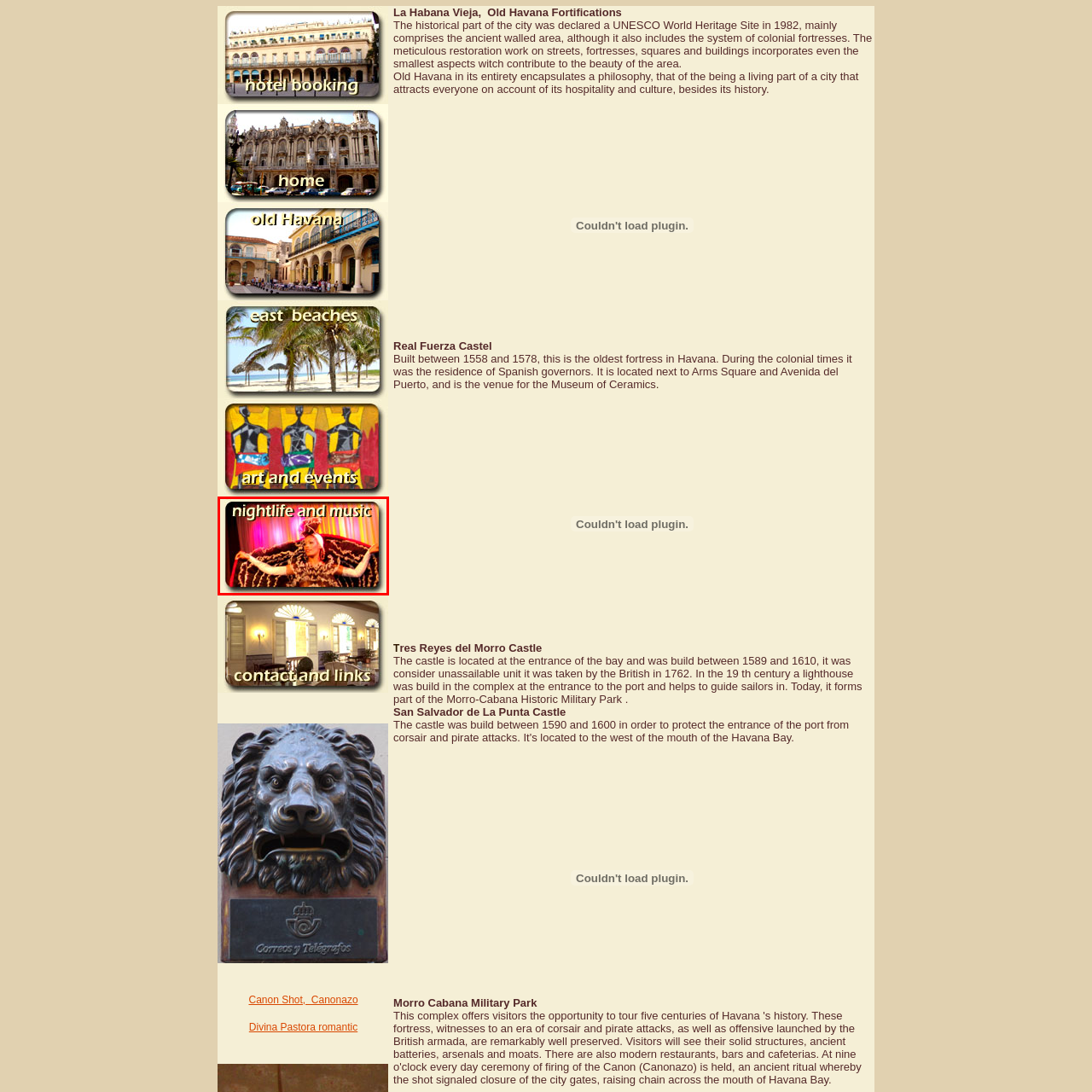Examine the picture highlighted with a red border, What is the dominant atmosphere in the image? Please respond with a single word or phrase.

Festive